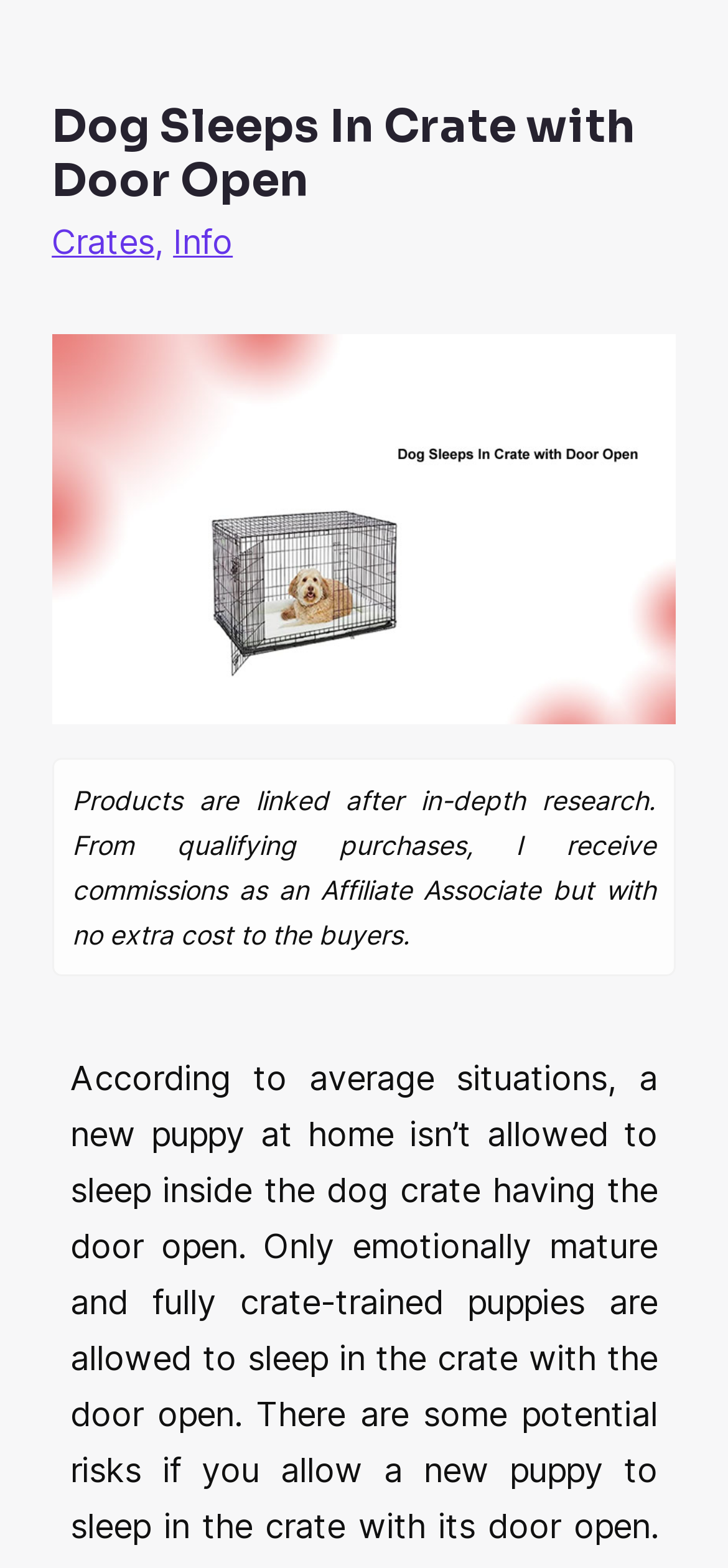Find and generate the main title of the webpage.

Dog Sleeps In Crate with Door Open